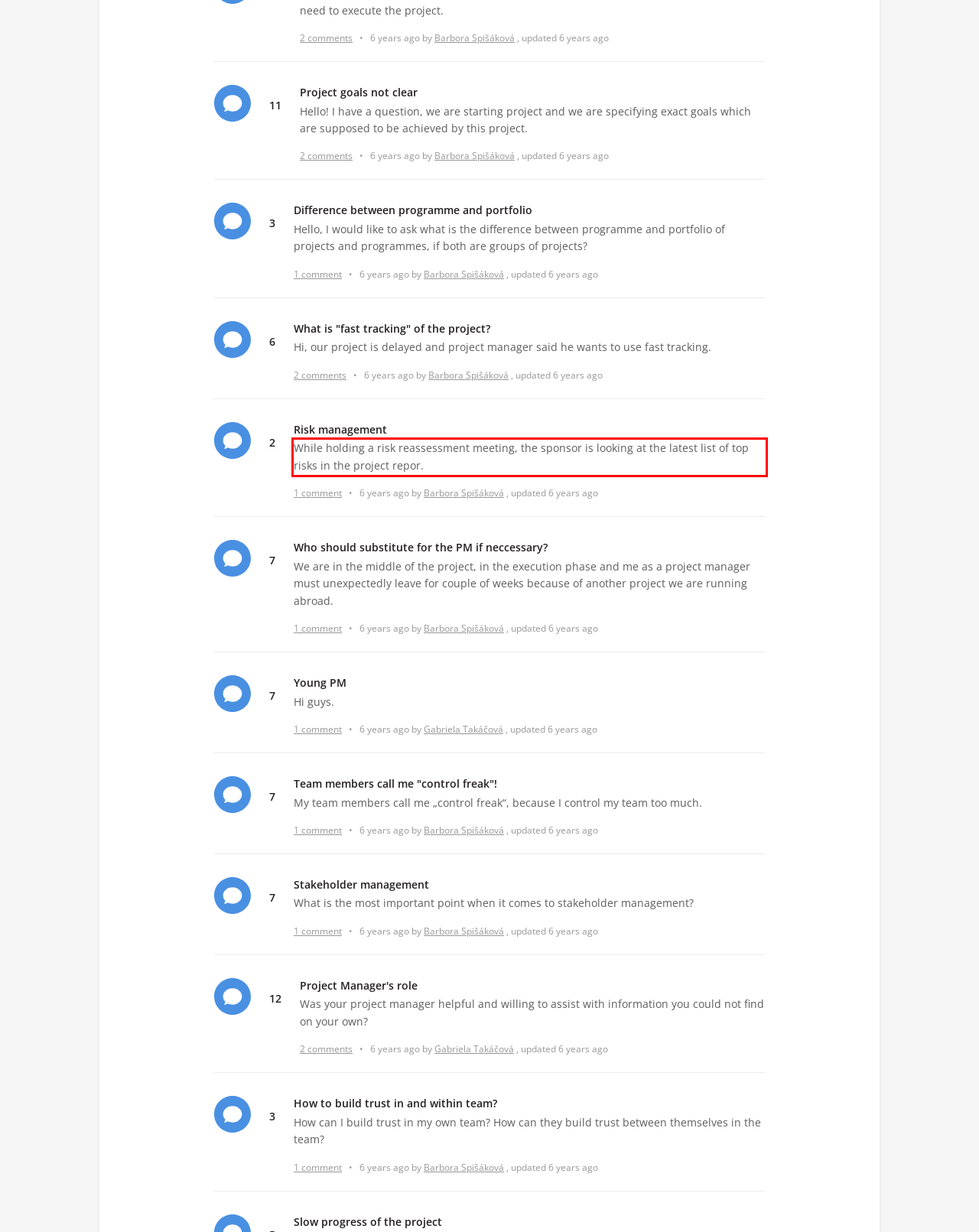In the screenshot of the webpage, find the red bounding box and perform OCR to obtain the text content restricted within this red bounding box.

While holding a risk reassessment meeting, the sponsor is looking at the latest list of top risks in the project repor.